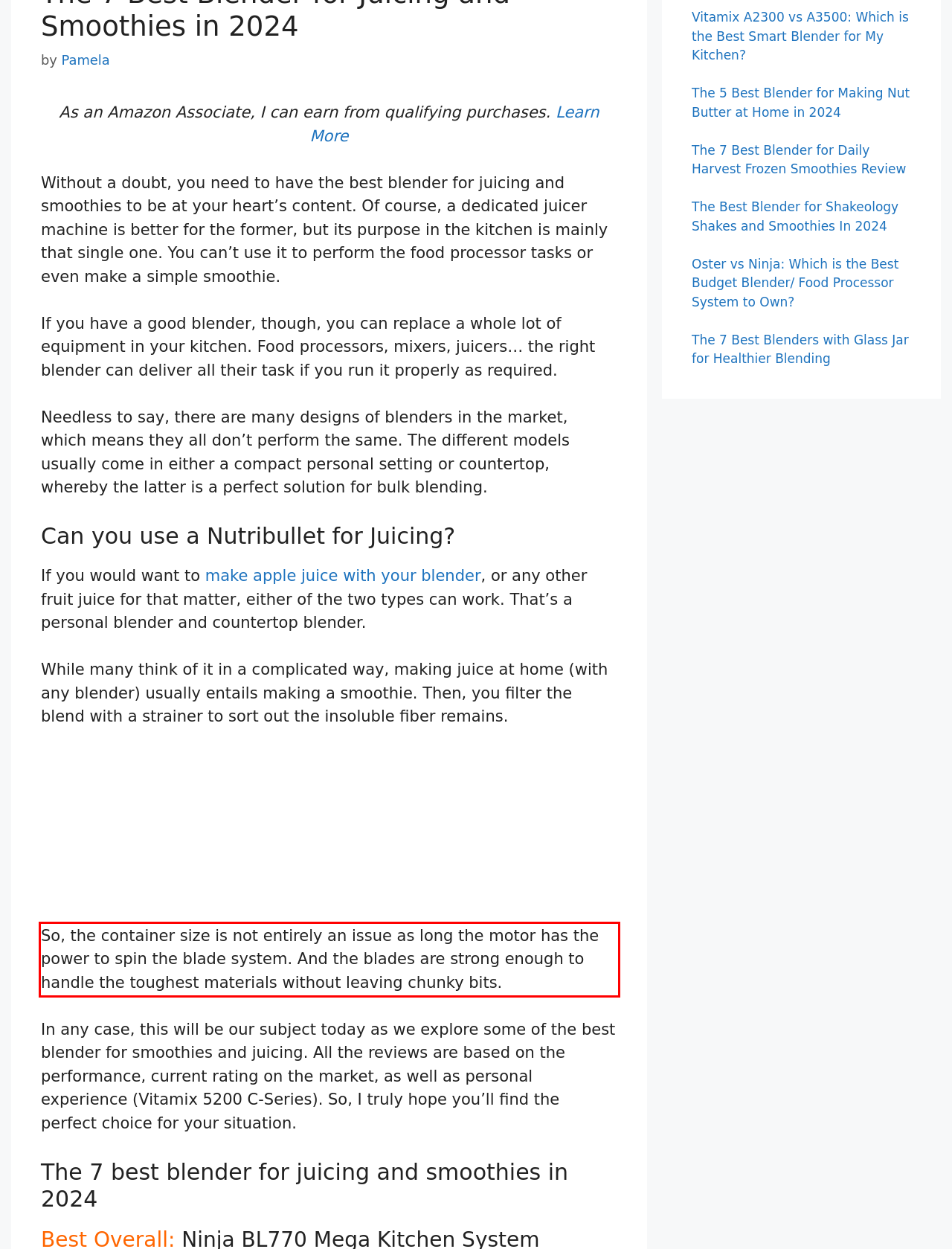Within the provided webpage screenshot, find the red rectangle bounding box and perform OCR to obtain the text content.

So, the container size is not entirely an issue as long the motor has the power to spin the blade system. And the blades are strong enough to handle the toughest materials without leaving chunky bits.